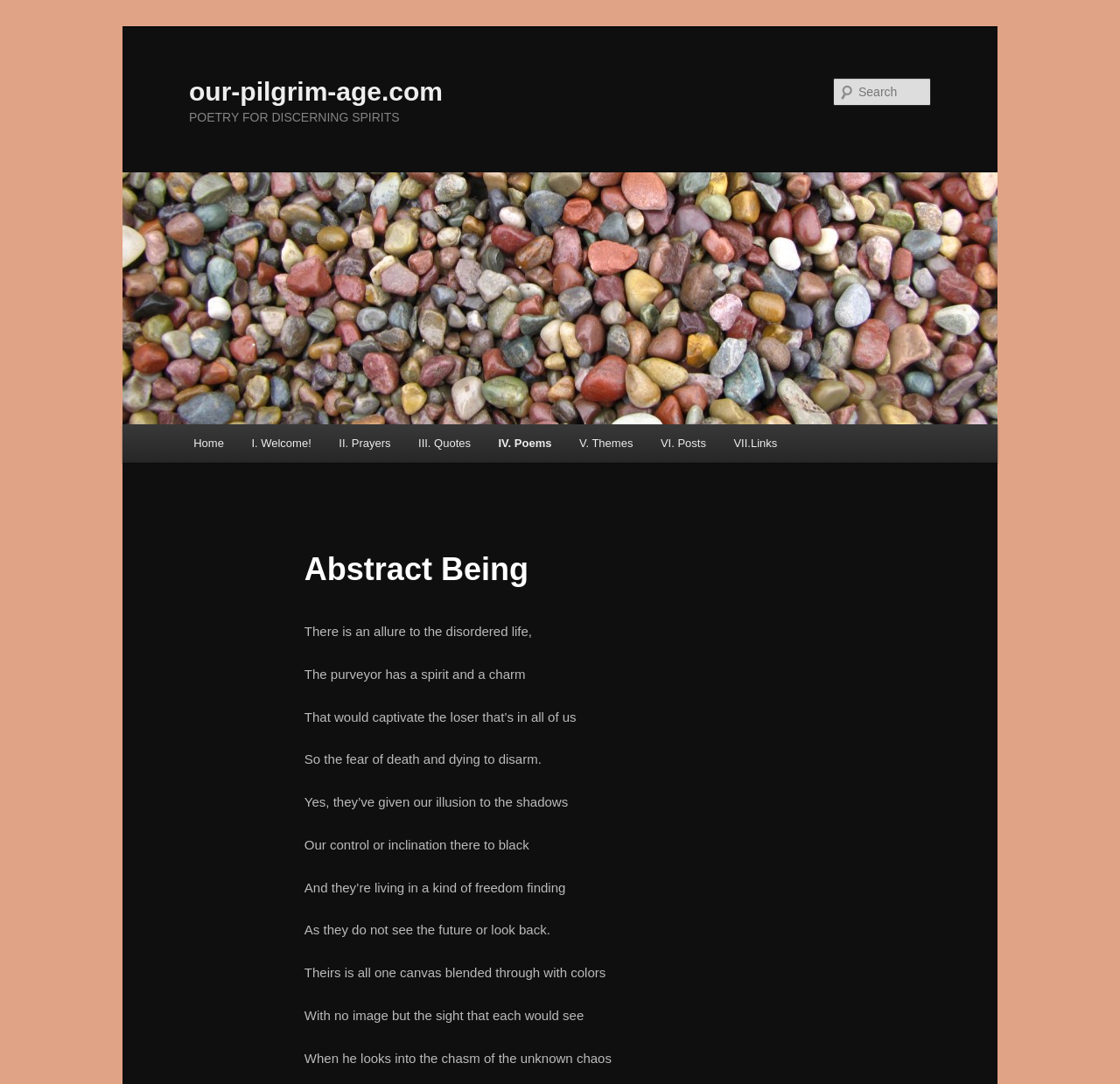Find the bounding box coordinates of the element I should click to carry out the following instruction: "Visit the quotes page".

[0.361, 0.391, 0.433, 0.426]